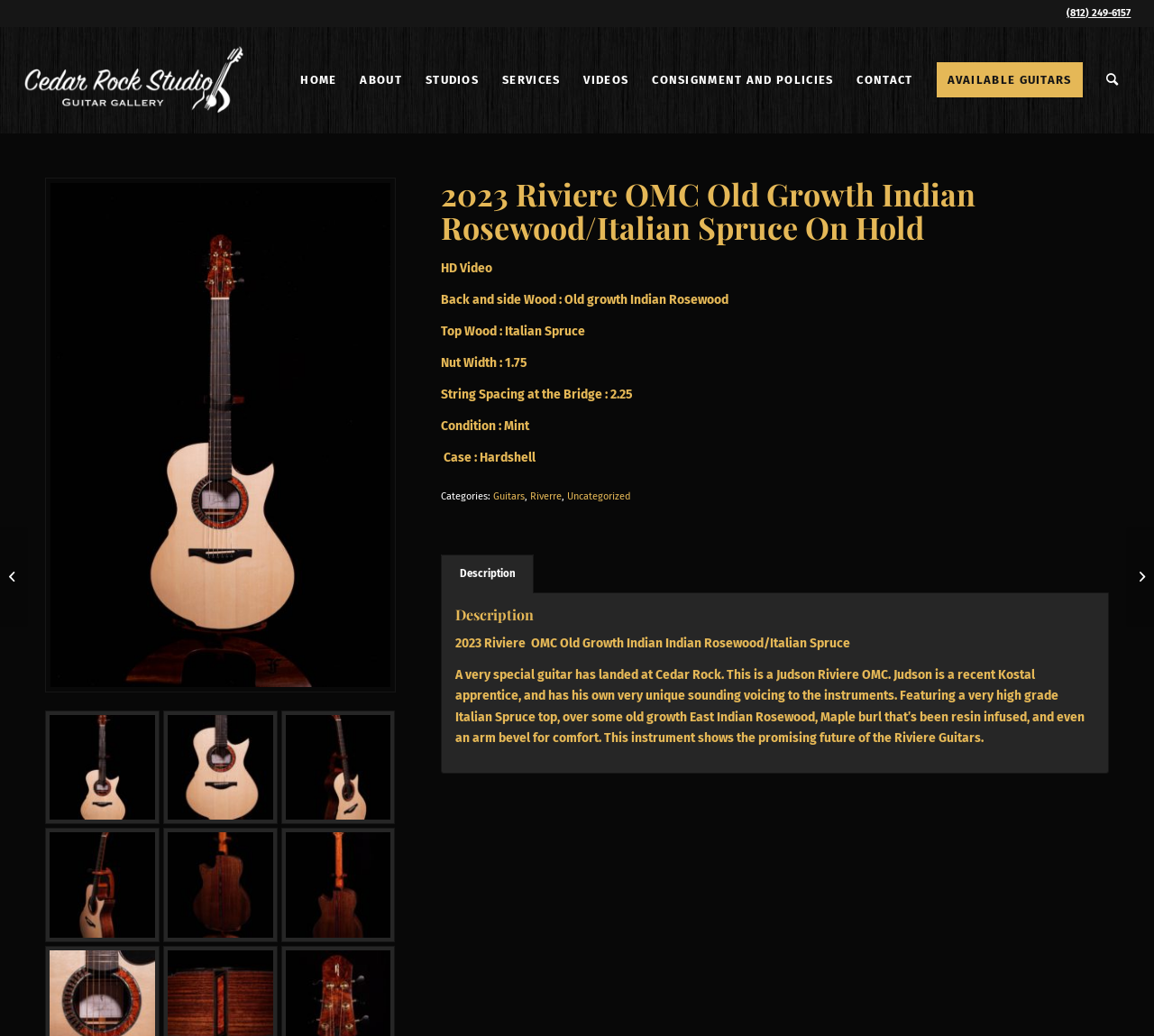What is the brand of the guitar?
Please respond to the question thoroughly and include all relevant details.

Based on the webpage, the brand of the guitar is Riviere, which is mentioned in the description of the guitar.